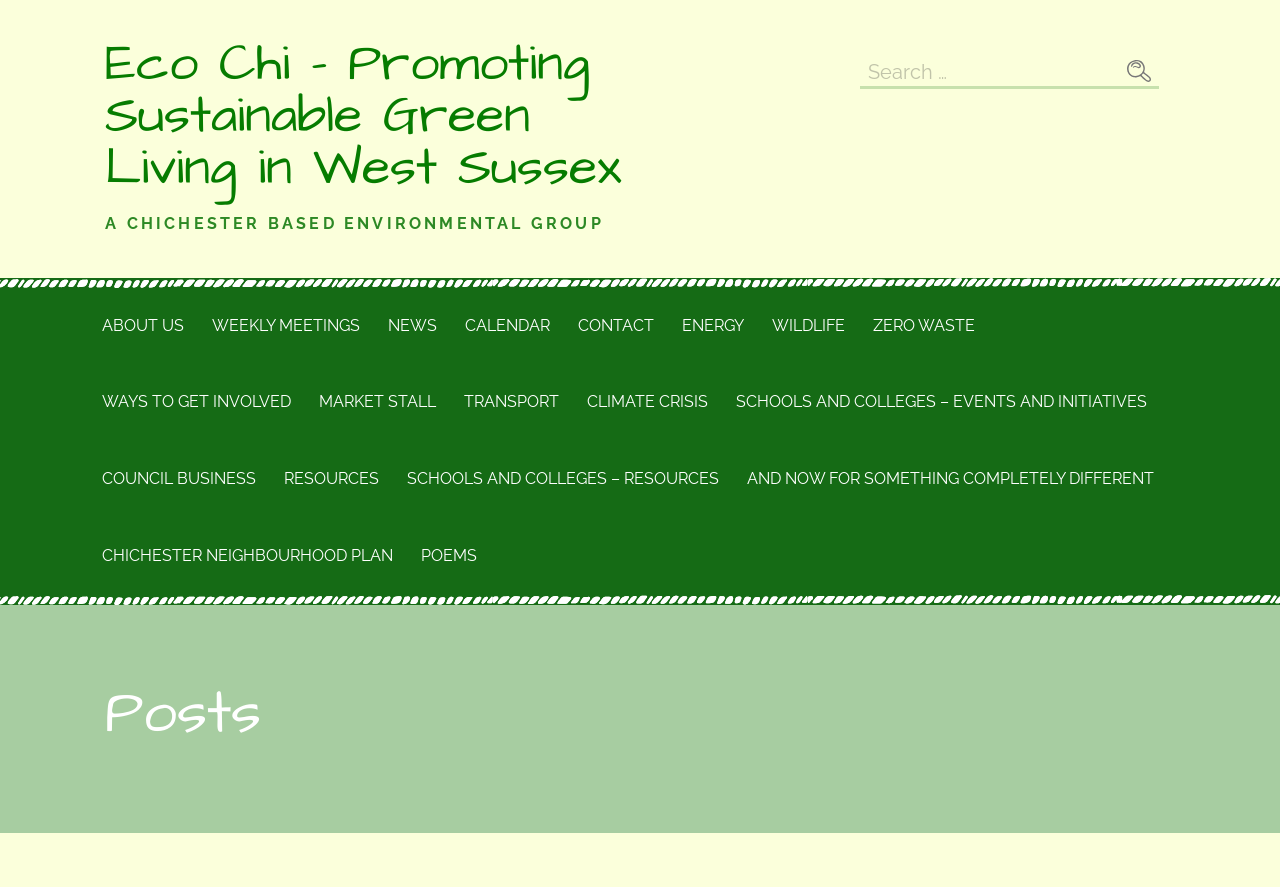Find the bounding box coordinates for the area that must be clicked to perform this action: "Check the calendar".

[0.354, 0.324, 0.439, 0.411]